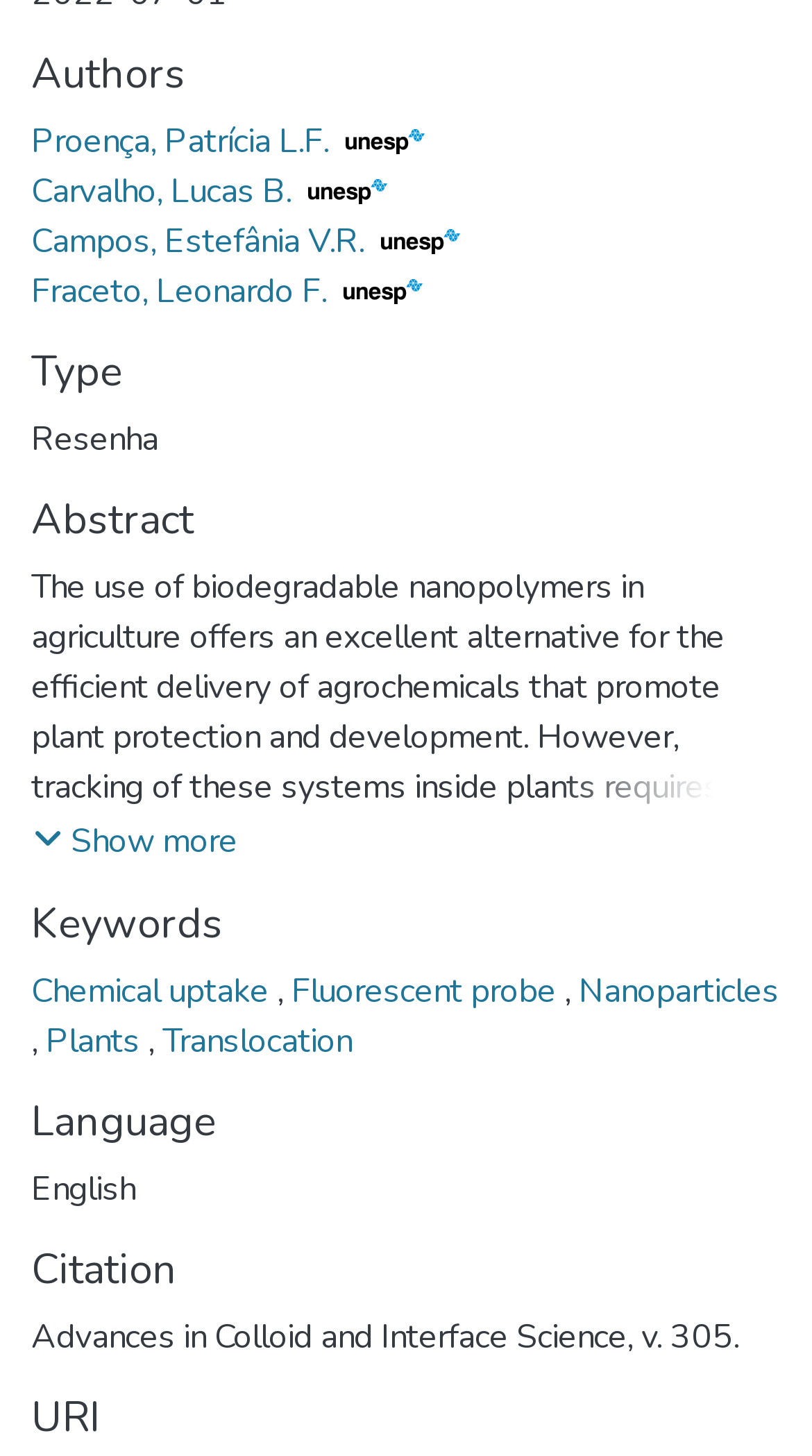Provide the bounding box coordinates of the area you need to click to execute the following instruction: "View the keyword Chemical uptake".

[0.038, 0.665, 0.341, 0.696]